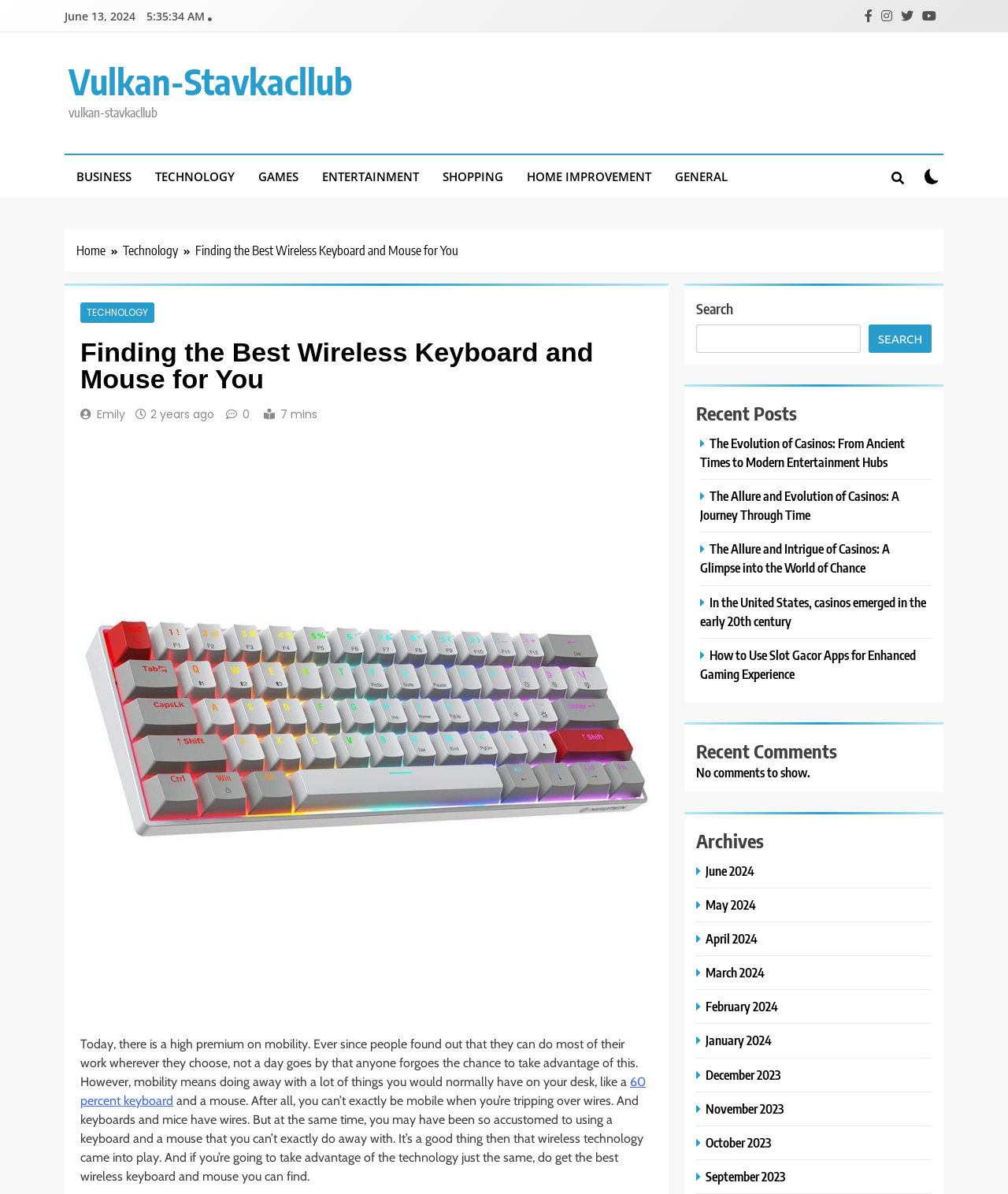Show the bounding box coordinates of the element that should be clicked to complete the task: "Search for something".

[0.691, 0.272, 0.854, 0.296]